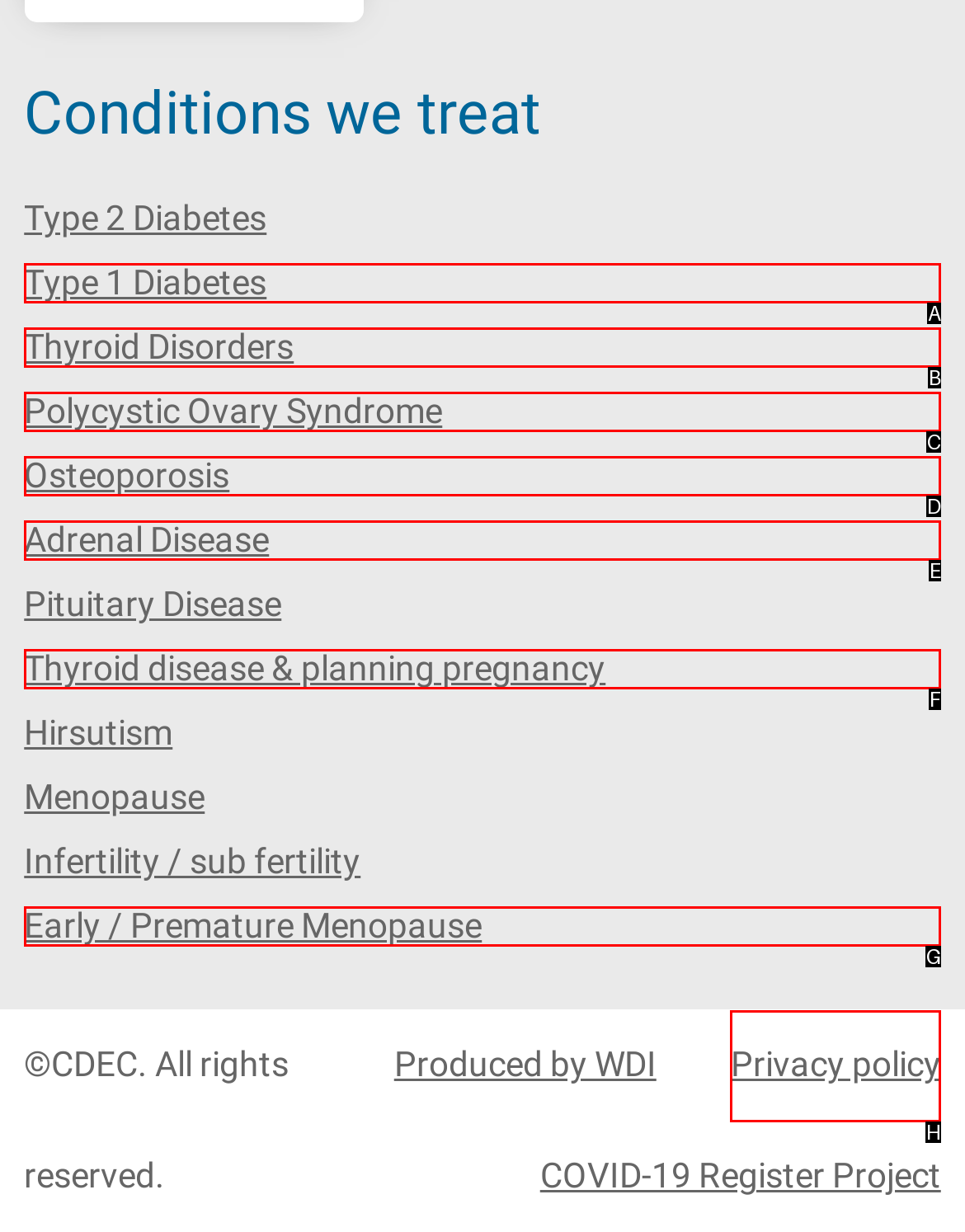Tell me which one HTML element I should click to complete the following task: View KNOWLEDGE CENTER Answer with the option's letter from the given choices directly.

None